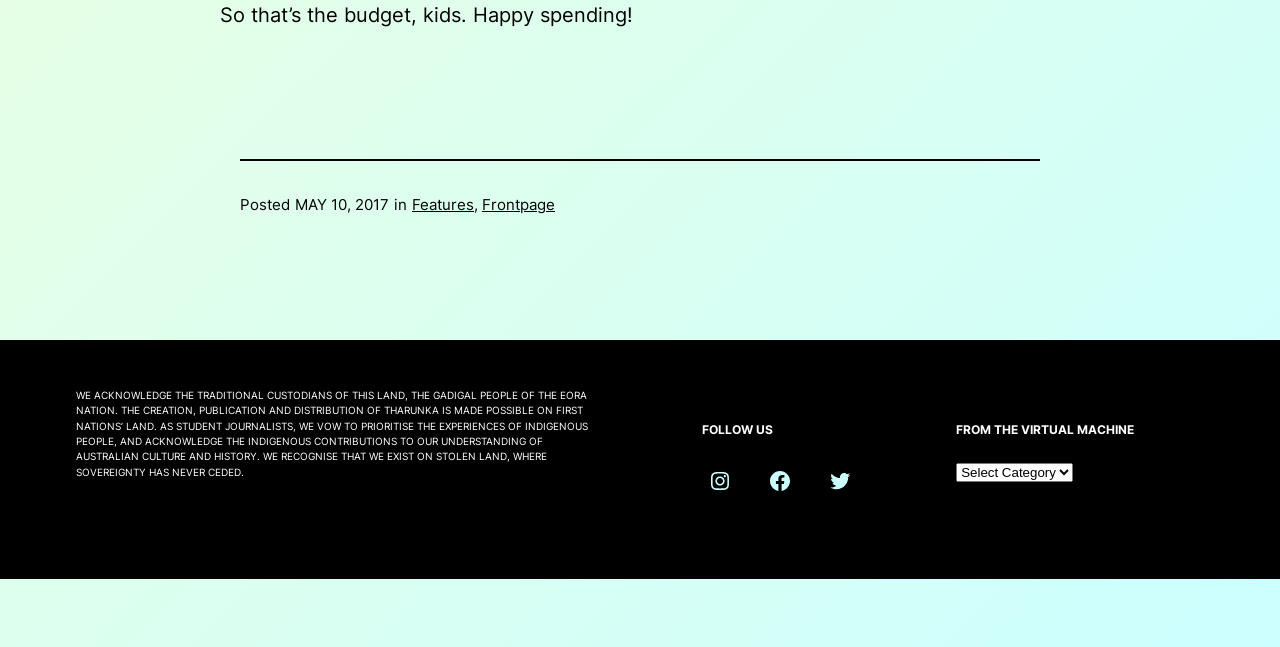Identify the bounding box coordinates for the UI element that matches this description: "Instagram".

[0.548, 0.716, 0.576, 0.772]